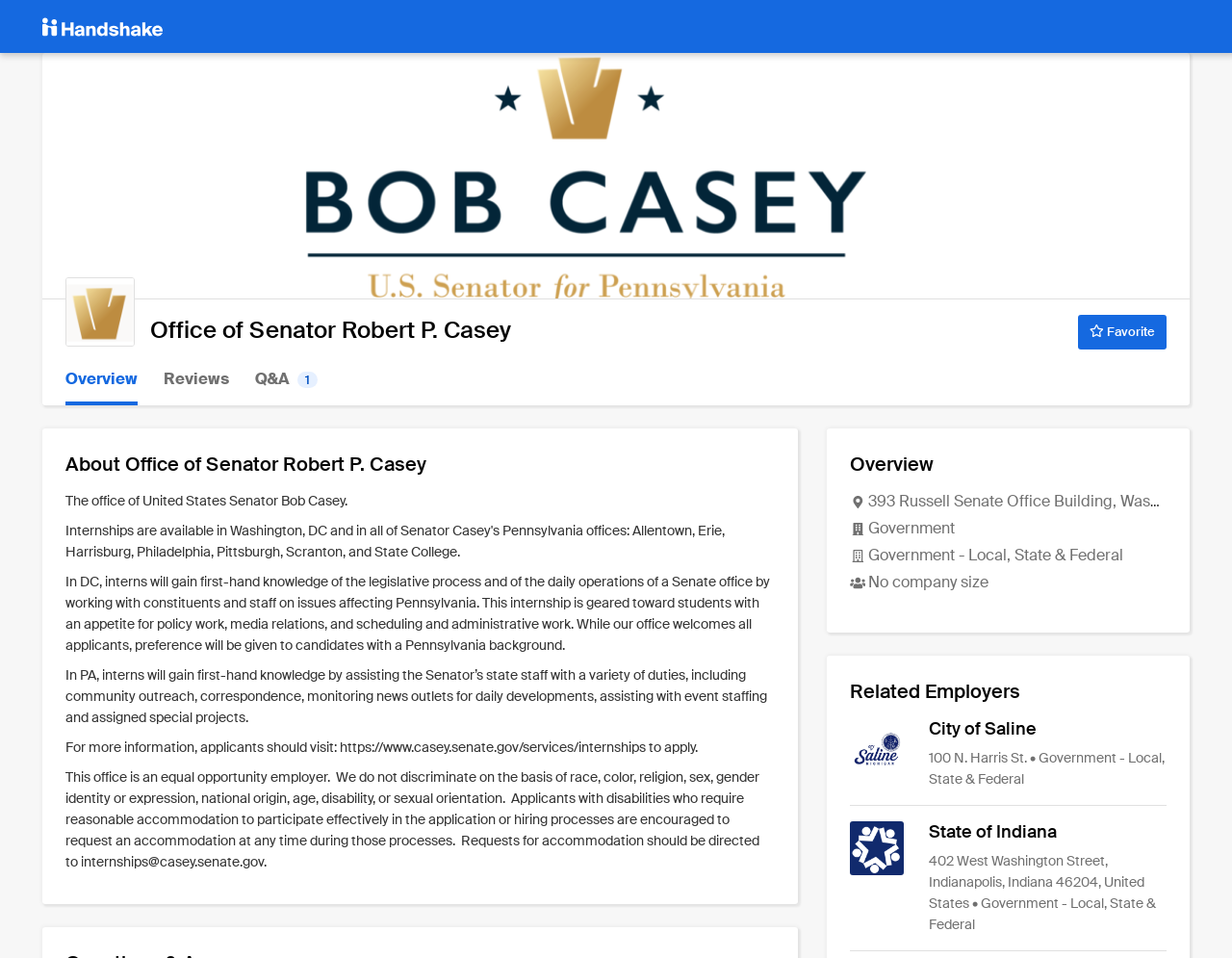What is the name of the organization?
Answer the question with a single word or phrase, referring to the image.

Office of Senator Robert P. Casey